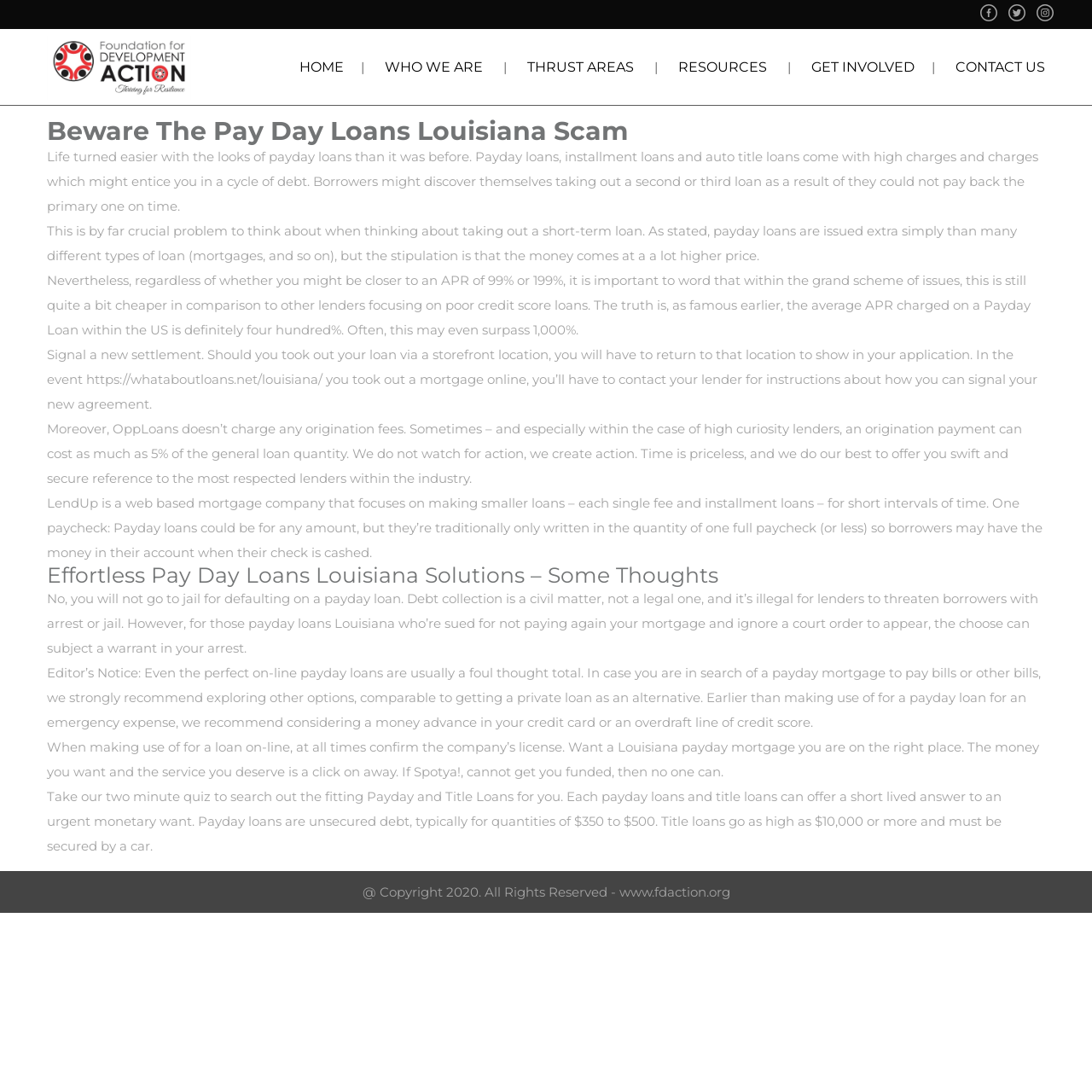Pinpoint the bounding box coordinates of the element that must be clicked to accomplish the following instruction: "Click the link to take a quiz to find the right Payday and Title Loans". The coordinates should be in the format of four float numbers between 0 and 1, i.e., [left, top, right, bottom].

[0.043, 0.722, 0.917, 0.782]